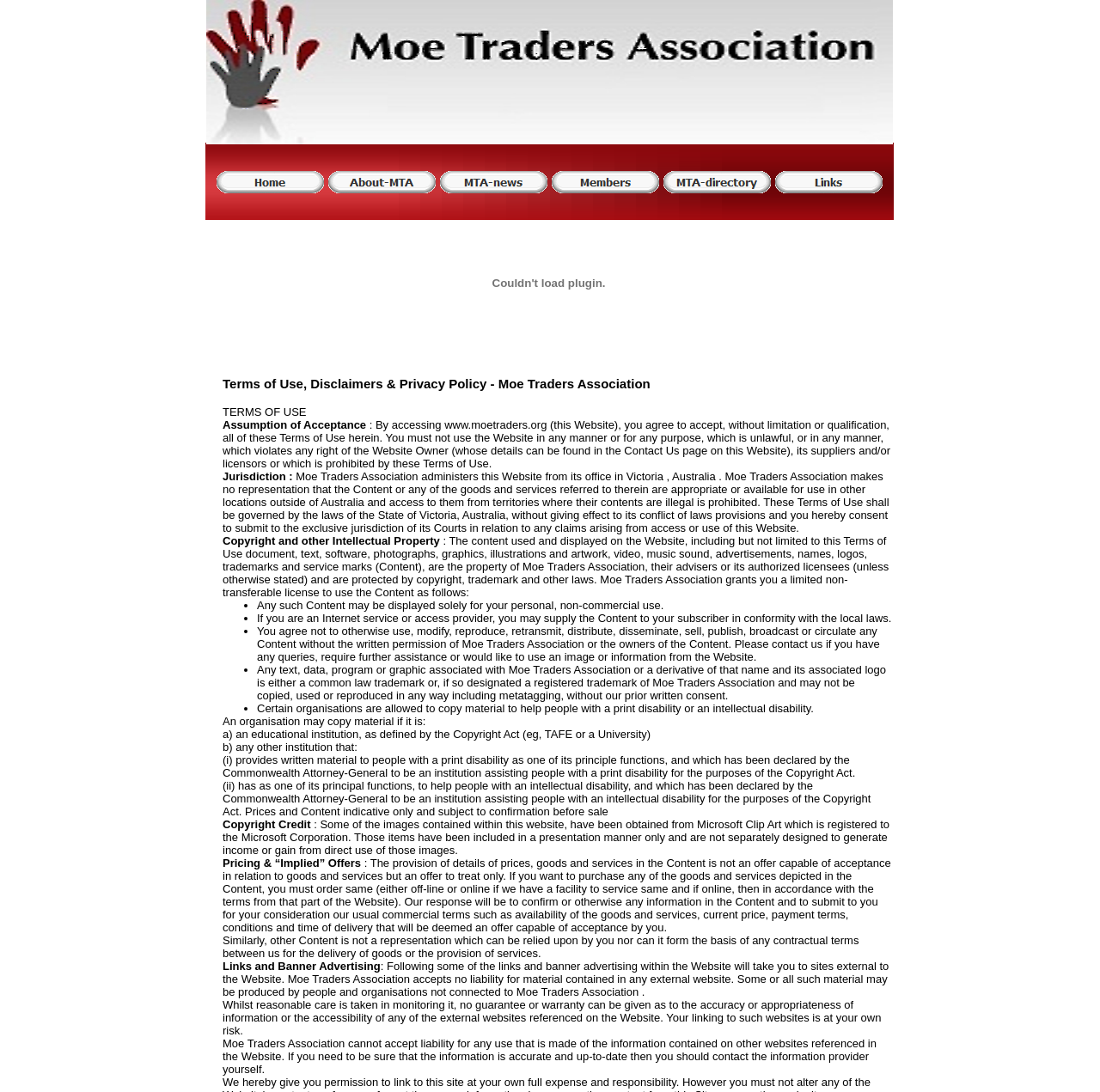Please find the bounding box coordinates for the clickable element needed to perform this instruction: "Click on Links".

[0.598, 0.115, 0.634, 0.128]